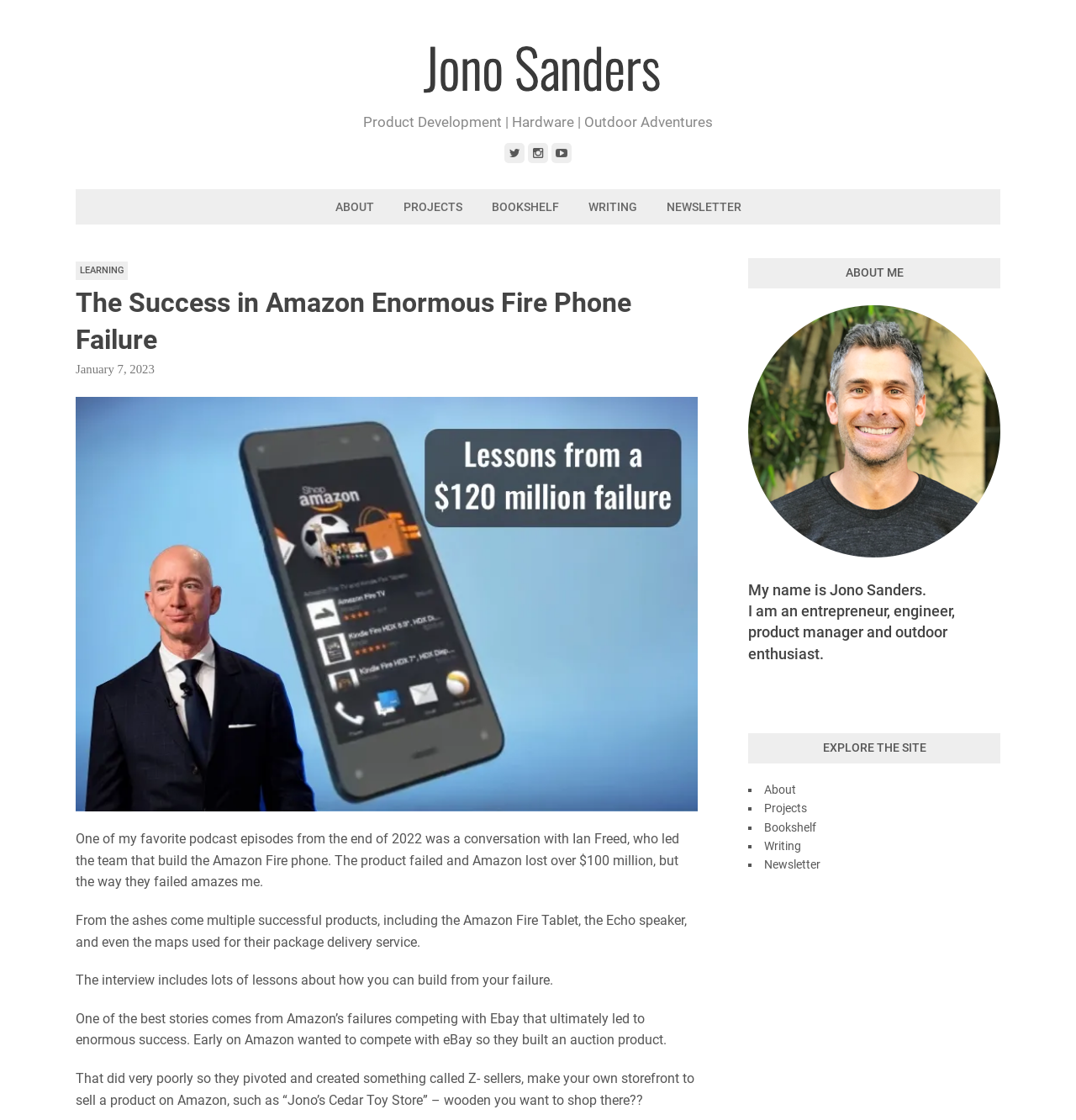What is the author's profession?
Based on the screenshot, provide your answer in one word or phrase.

Entrepreneur, engineer, product manager